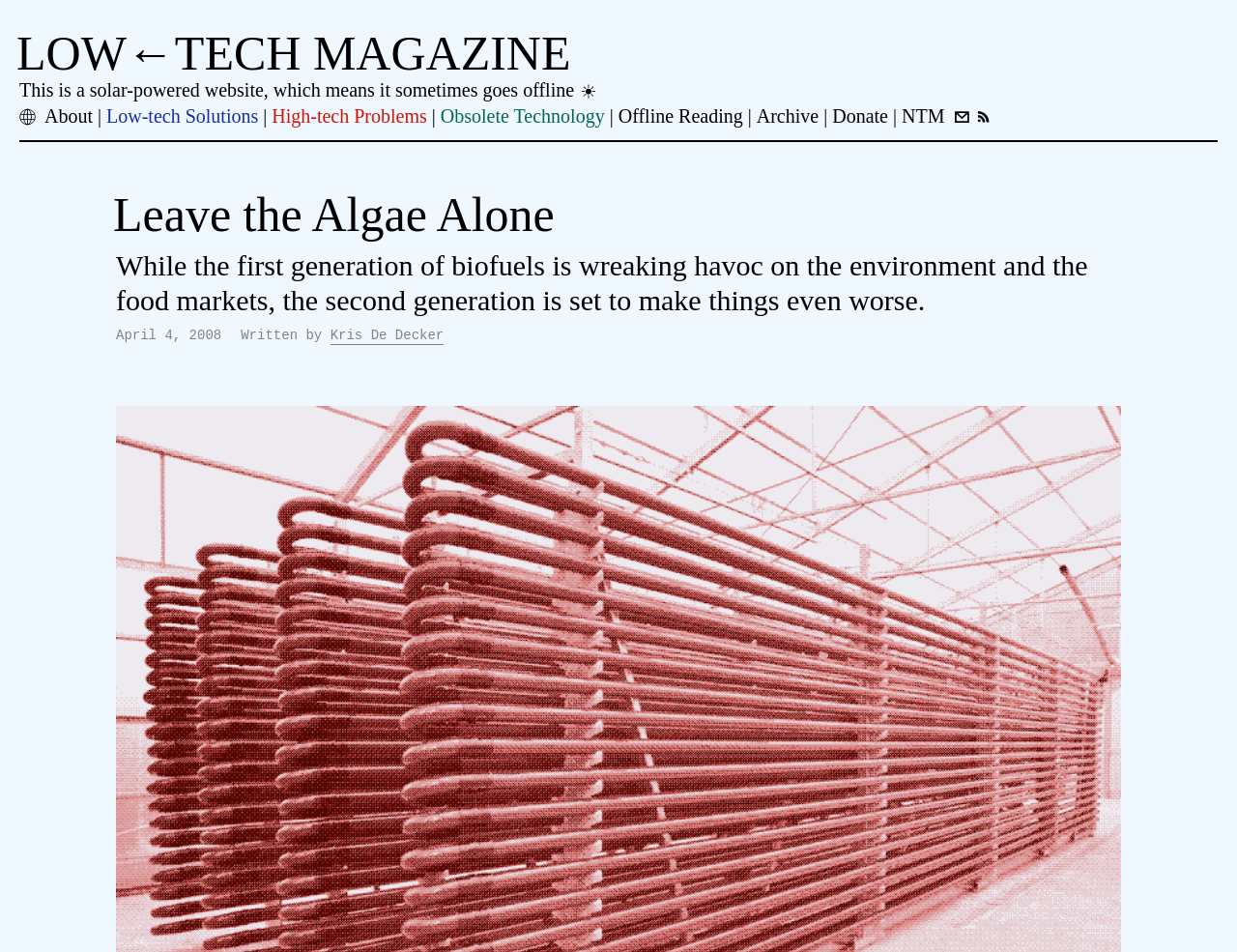Pinpoint the bounding box coordinates of the clickable area needed to execute the instruction: "Subscribe to the 'Newsletter'". The coordinates should be specified as four float numbers between 0 and 1, i.e., [left, top, right, bottom].

[0.771, 0.107, 0.785, 0.137]